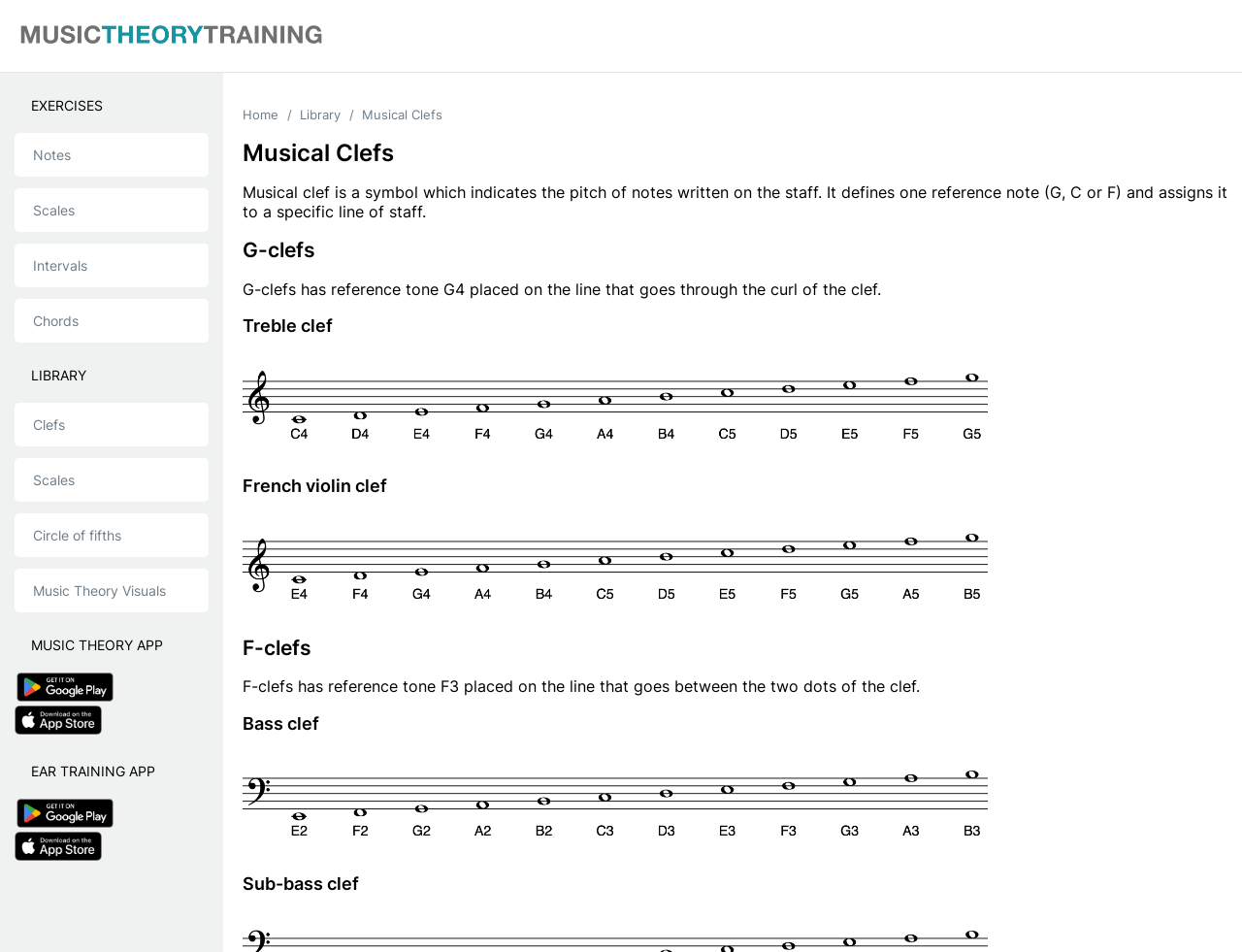How many types of clefs are mentioned on the webpage?
Look at the image and answer the question with a single word or phrase.

Five